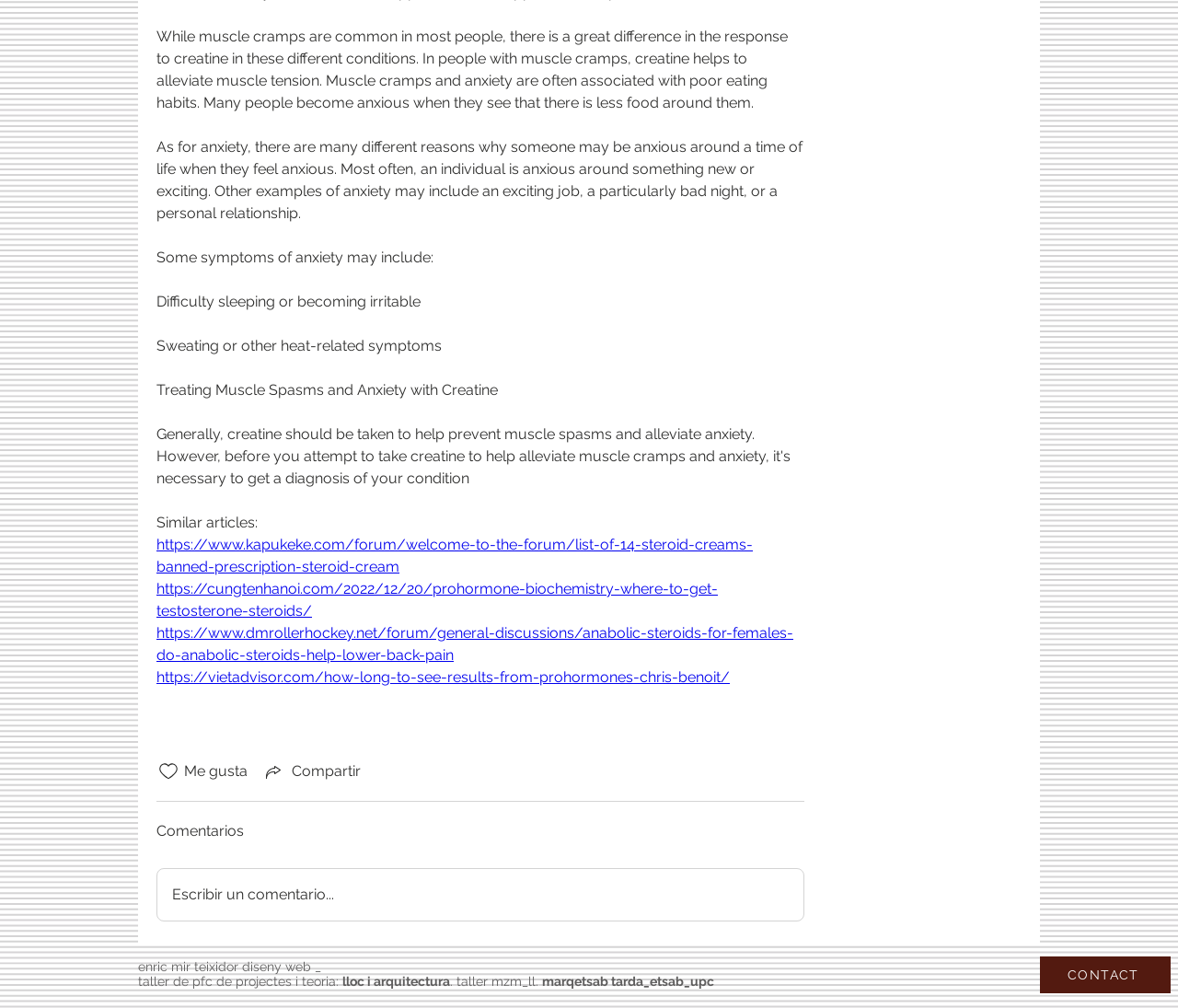What can be done with the 'Share via link' button?
Please look at the screenshot and answer in one word or a short phrase.

Share article